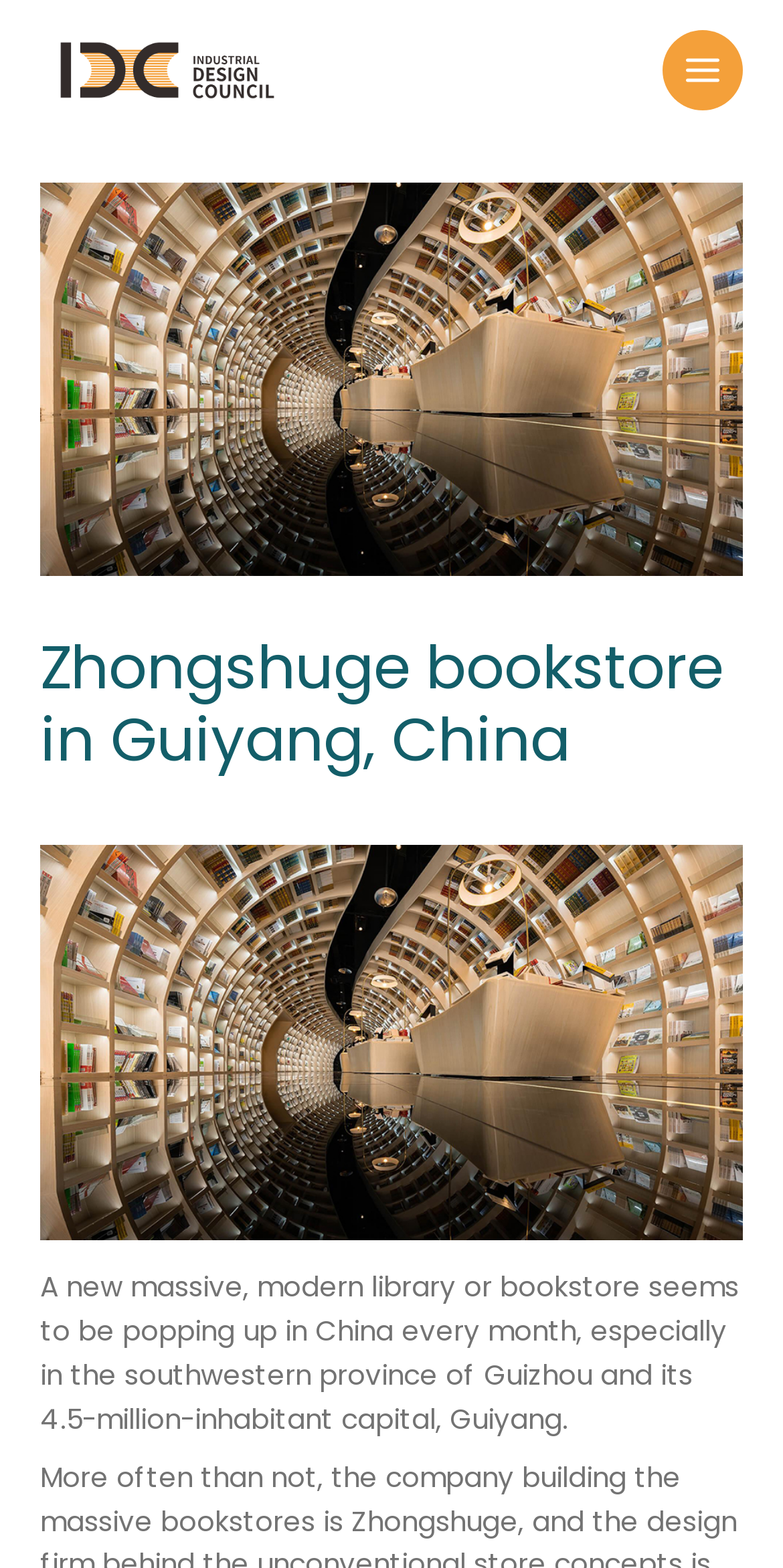Given the description "alt="IDC-Industrial Design Council"", determine the bounding box of the corresponding UI element.

[0.051, 0.032, 0.385, 0.056]